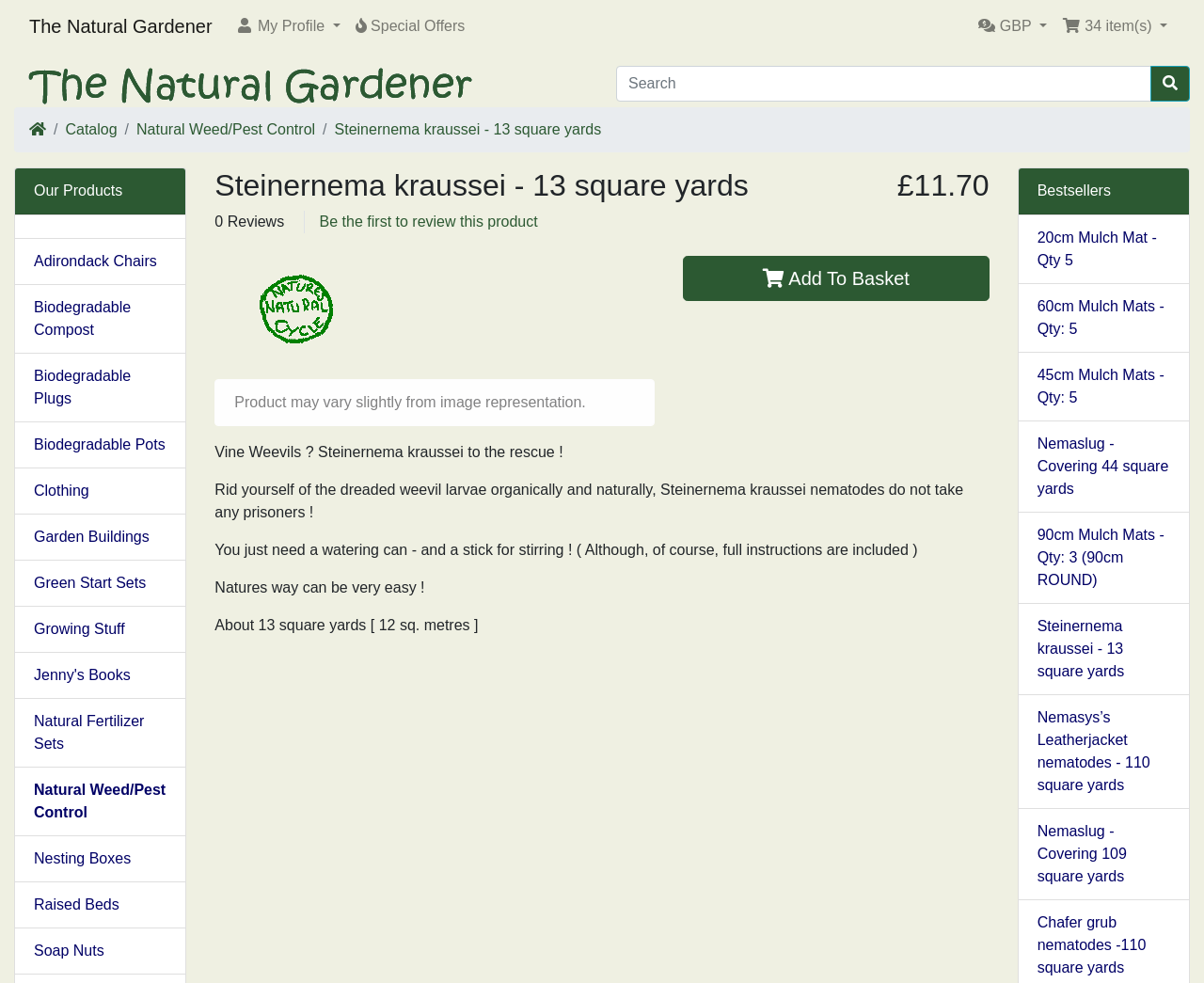Please answer the following question using a single word or phrase: 
What is the purpose of Steinernema kraussei?

Rid of vine weevils